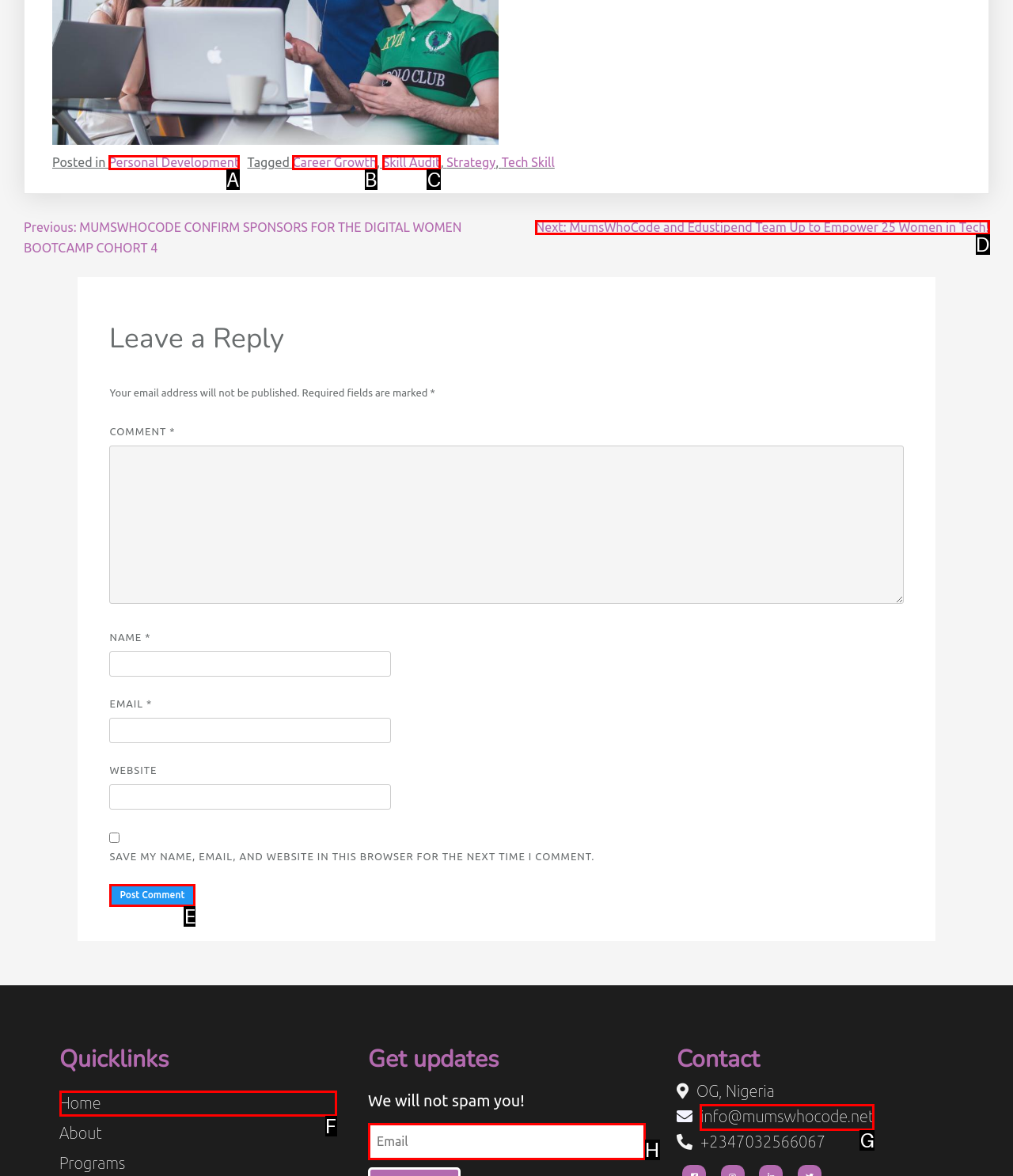Which choice should you pick to execute the task: Contact via email
Respond with the letter associated with the correct option only.

G